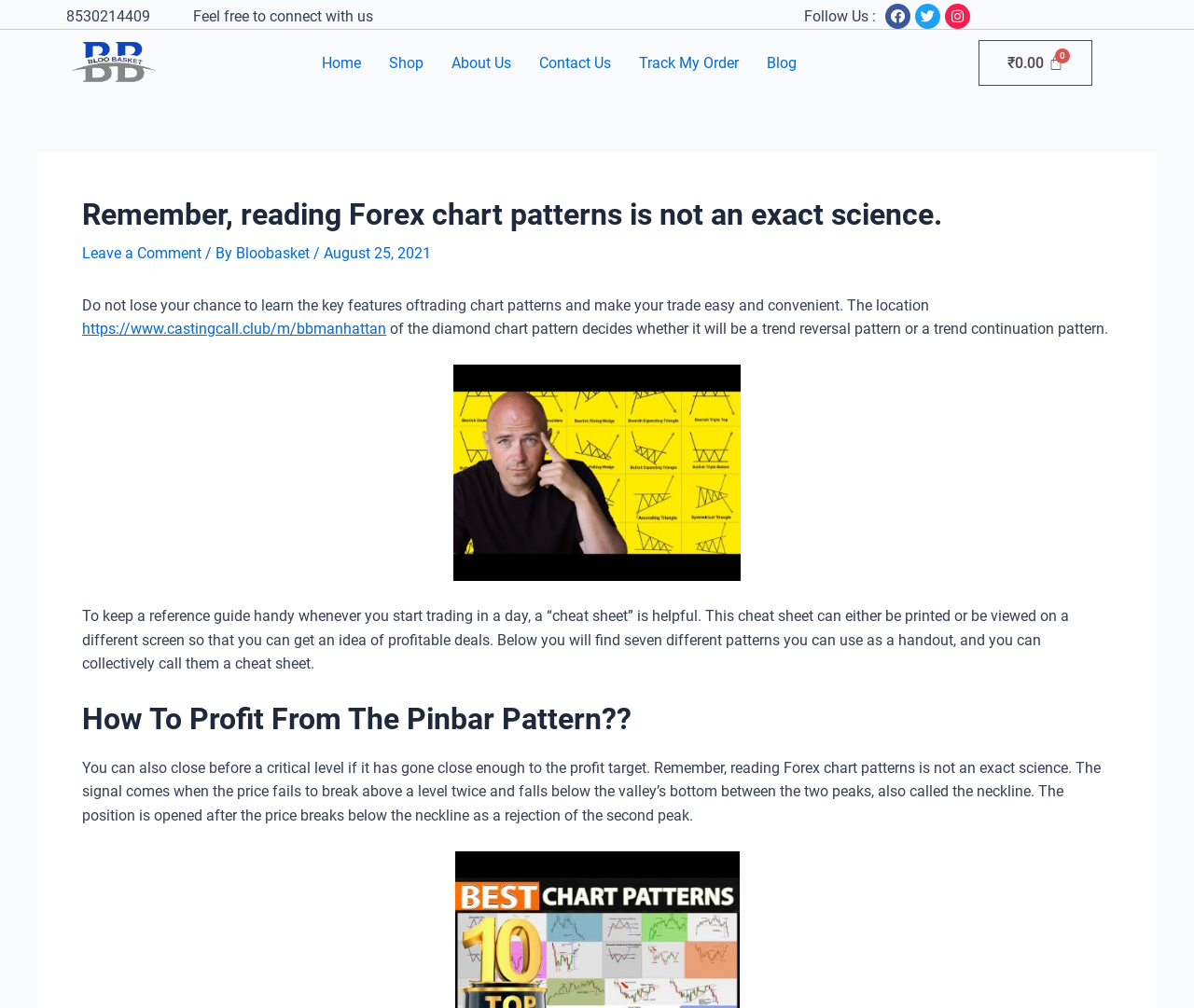Using the information in the image, give a detailed answer to the following question: What is the date of the blog post?

The date of the blog post is August 25, 2021, which is mentioned in the text 'August 25, 2021'.